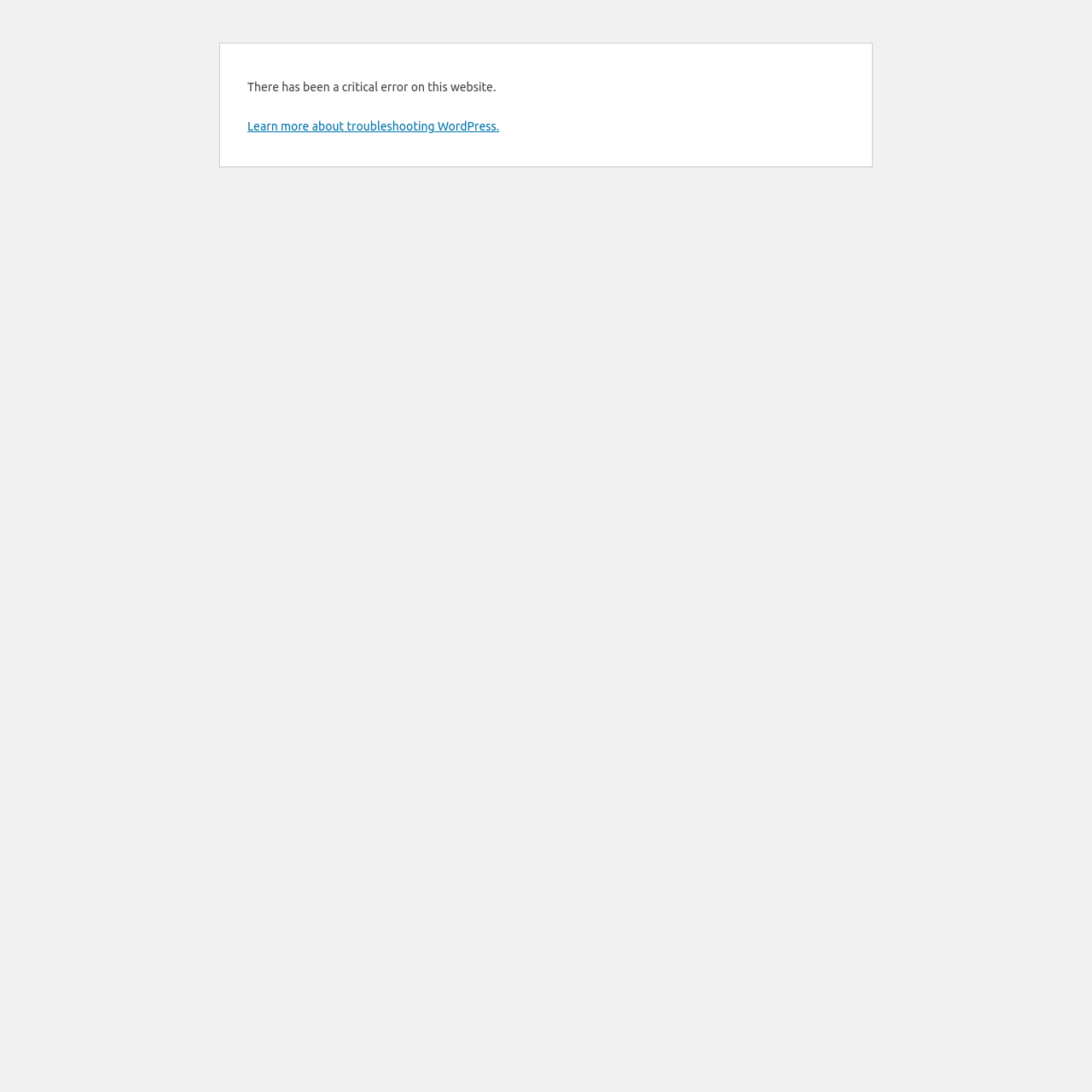Please find the bounding box for the UI element described by: "Learn more about troubleshooting WordPress.".

[0.227, 0.109, 0.457, 0.122]